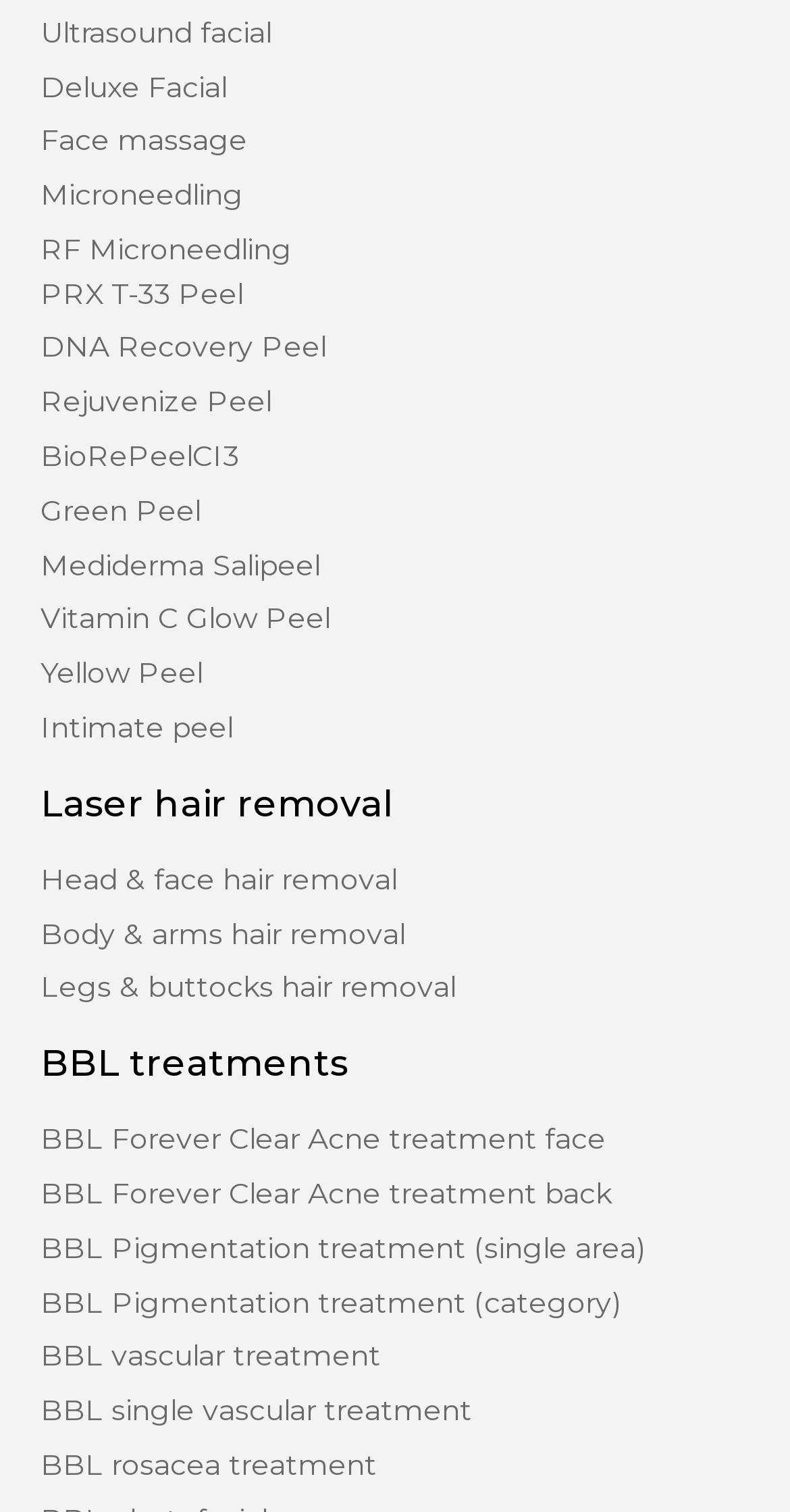Specify the bounding box coordinates of the element's region that should be clicked to achieve the following instruction: "Click BBL Forever Clear Acne treatment face link". The bounding box coordinates consist of four float numbers between 0 and 1, in the format [left, top, right, bottom].

[0.051, 0.743, 0.949, 0.765]